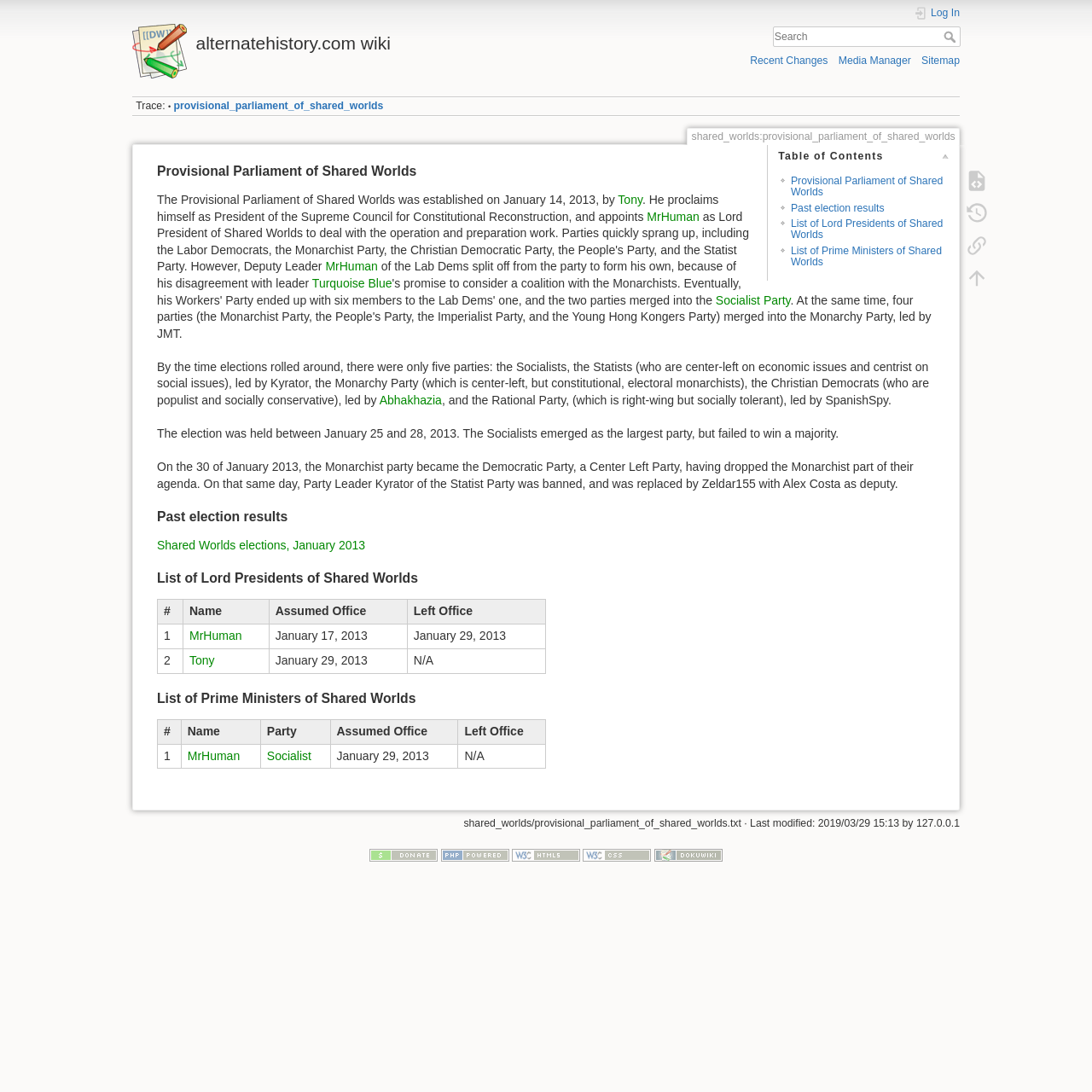Please find the bounding box coordinates of the section that needs to be clicked to achieve this instruction: "Show page source".

[0.877, 0.151, 0.912, 0.18]